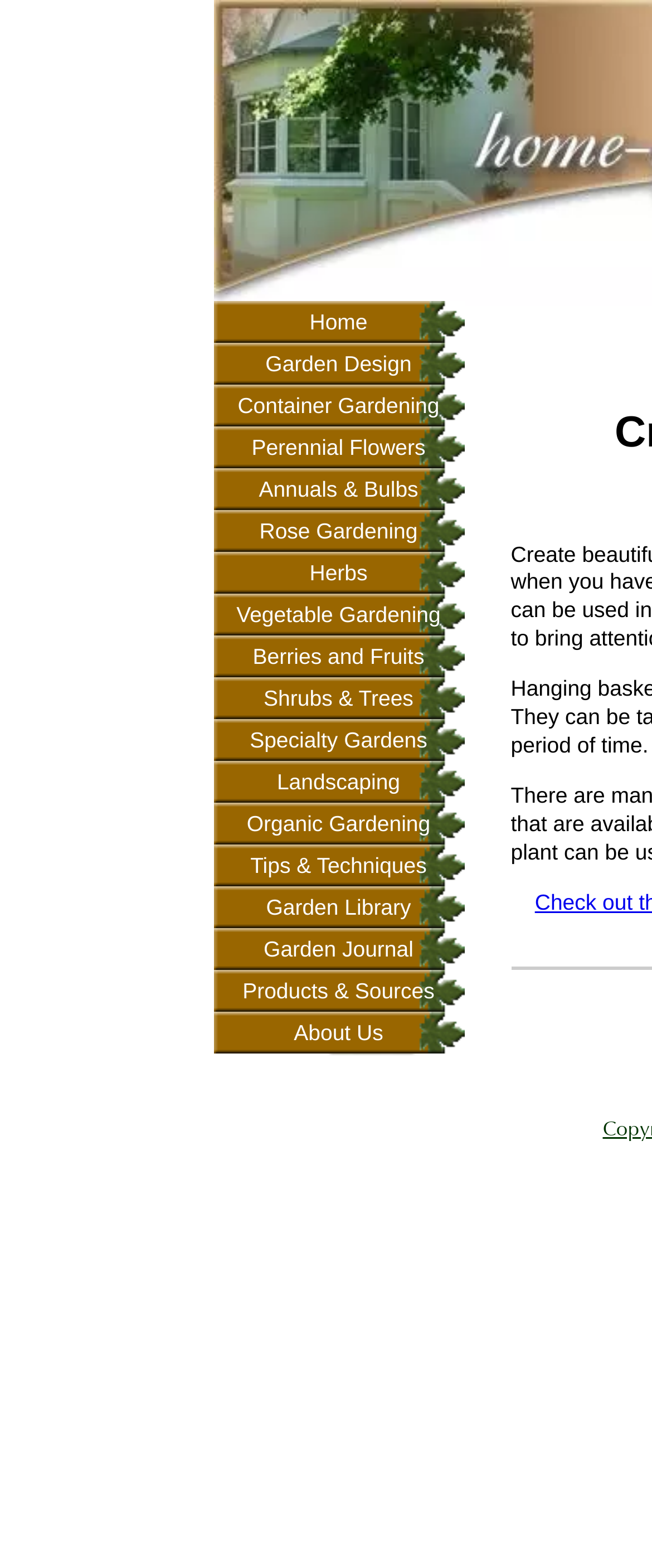Explain in detail what is displayed on the webpage.

This webpage is about container gardening, with a focus on creative gardening in any environment. At the top, there is a navigation menu with 17 links, including "Home", "Garden Design", "Container Gardening", and other gardening-related topics. These links are aligned horizontally, taking up about half of the screen width, and are positioned near the top of the page.